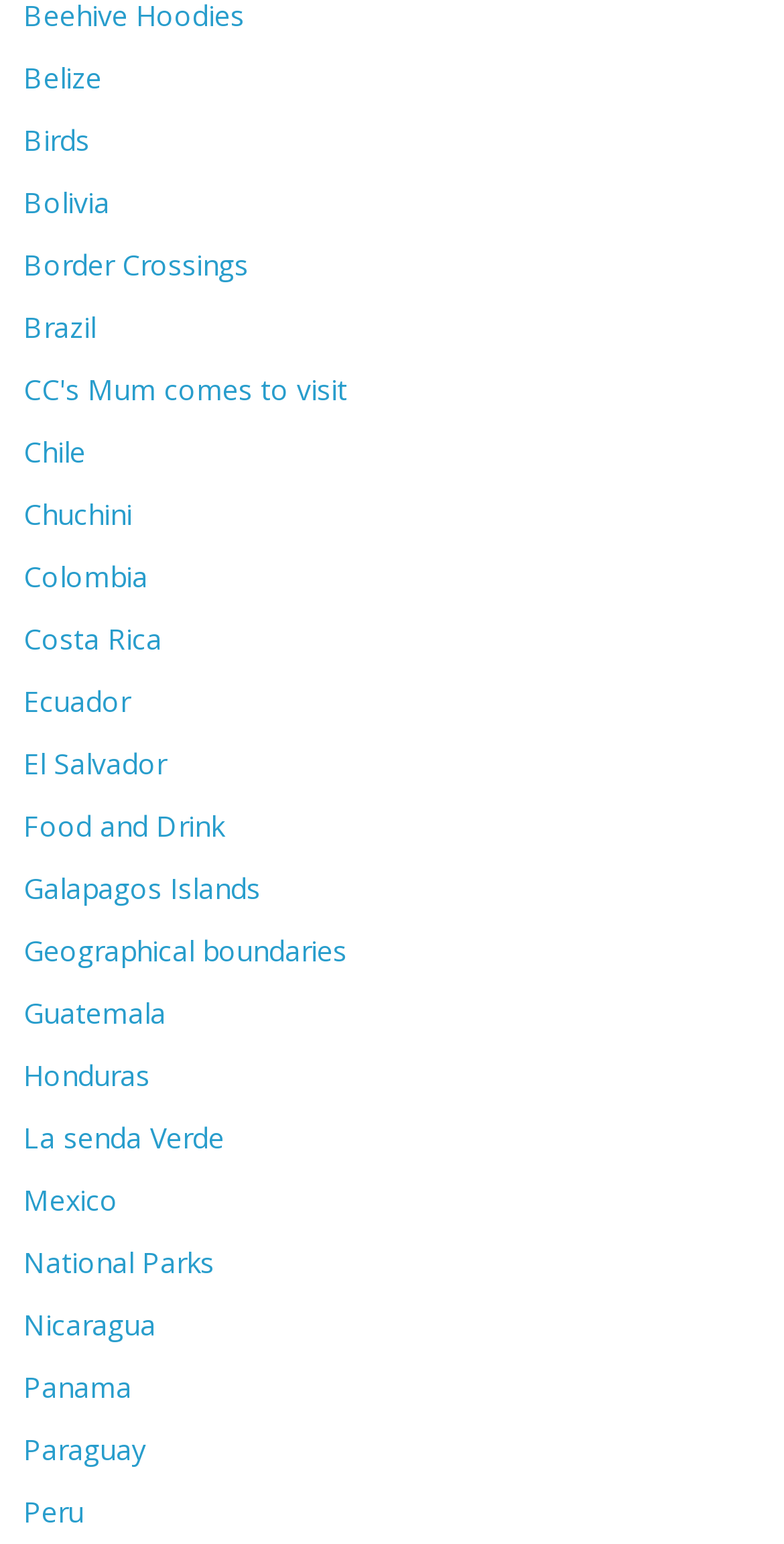Determine the bounding box coordinates of the clickable area required to perform the following instruction: "explore National Parks". The coordinates should be represented as four float numbers between 0 and 1: [left, top, right, bottom].

[0.03, 0.805, 0.274, 0.83]